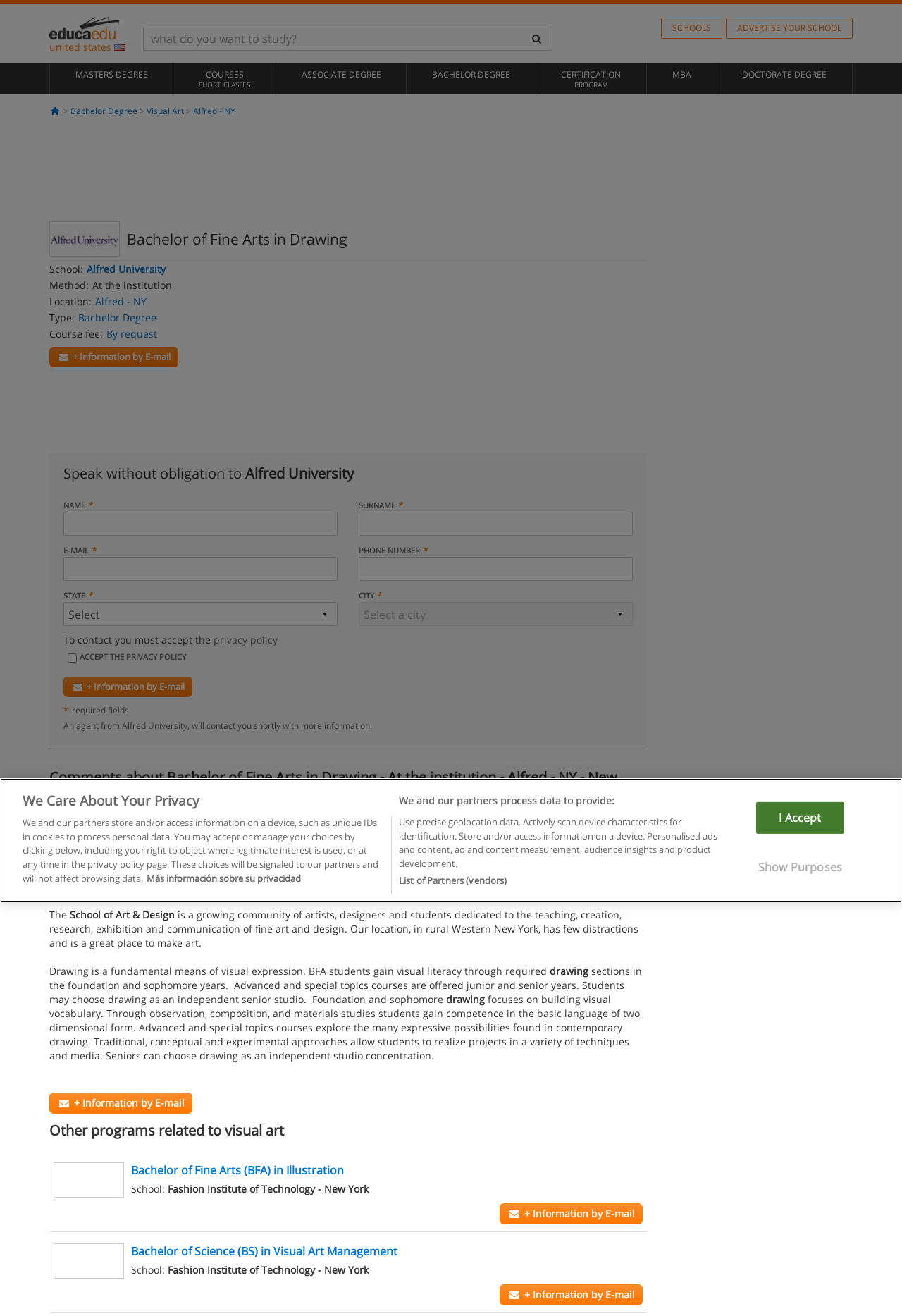Identify the bounding box of the UI element described as follows: "ADVERTISE YOUR SCHOOL". Provide the coordinates as four float numbers in the range of 0 to 1 [left, top, right, bottom].

[0.805, 0.013, 0.945, 0.029]